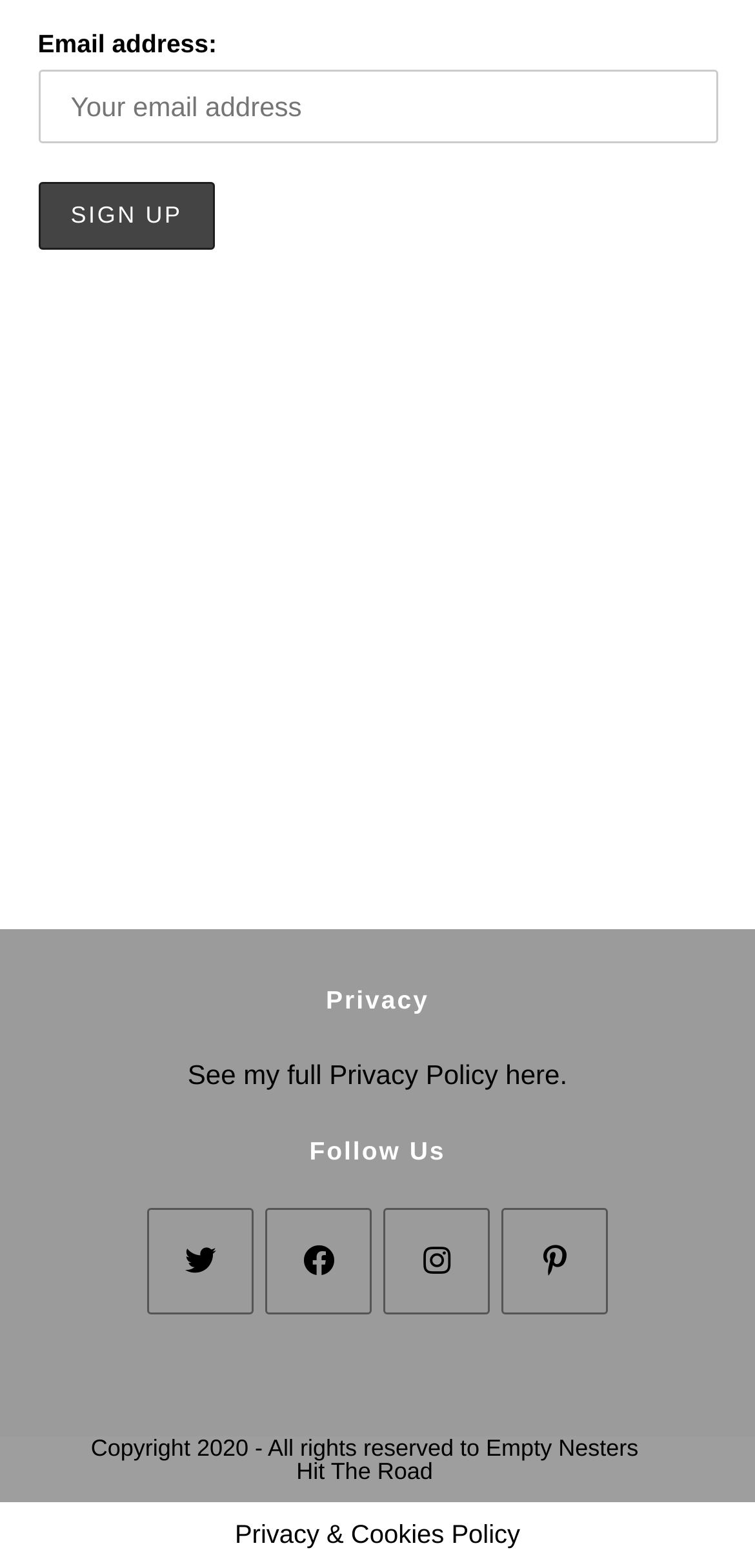Please answer the following question using a single word or phrase: 
What is the purpose of the button?

Sign up